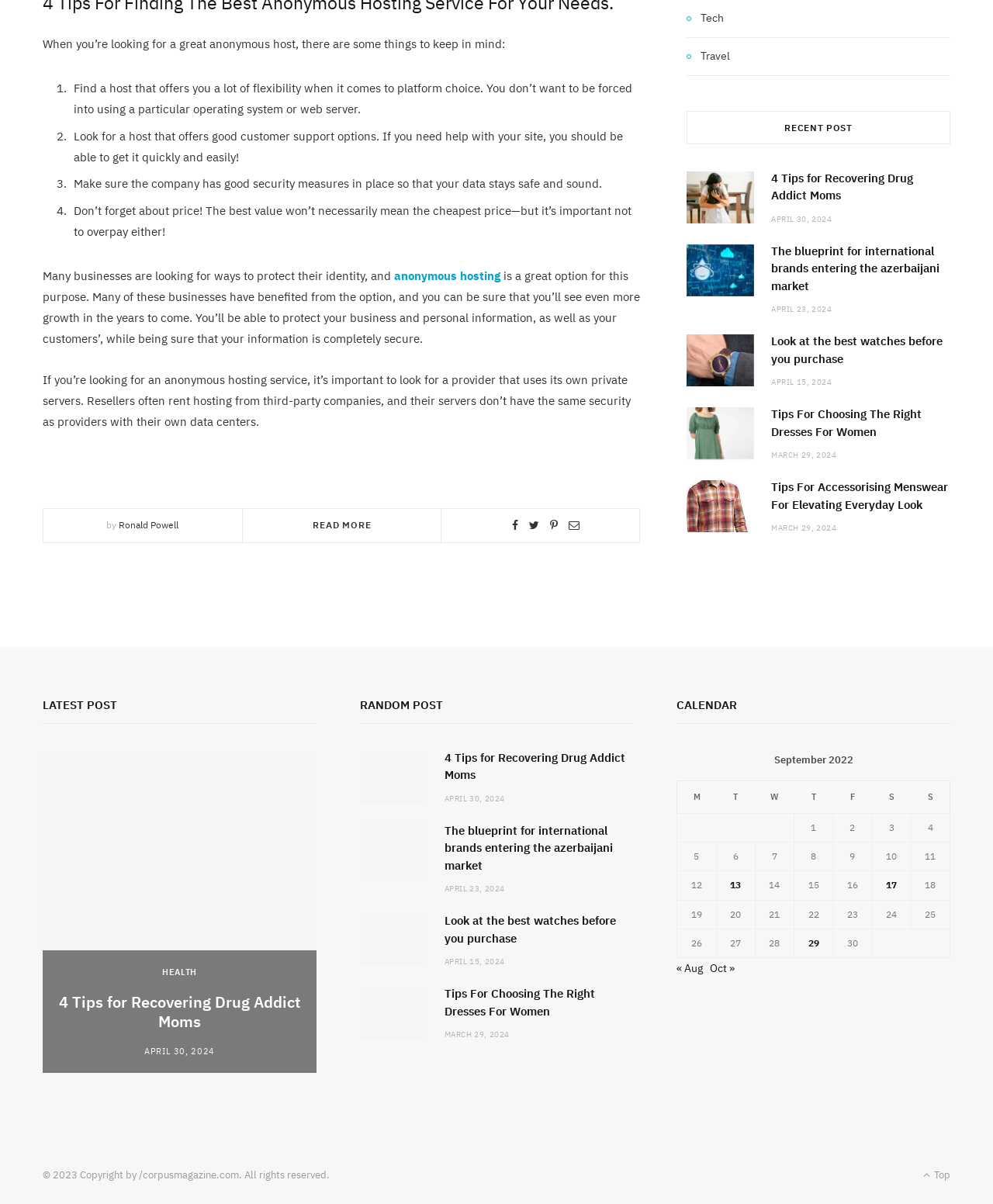Respond with a single word or phrase to the following question:
Who is the author of the post 'Look at the best watches before you purchase'?

Ronald Powell